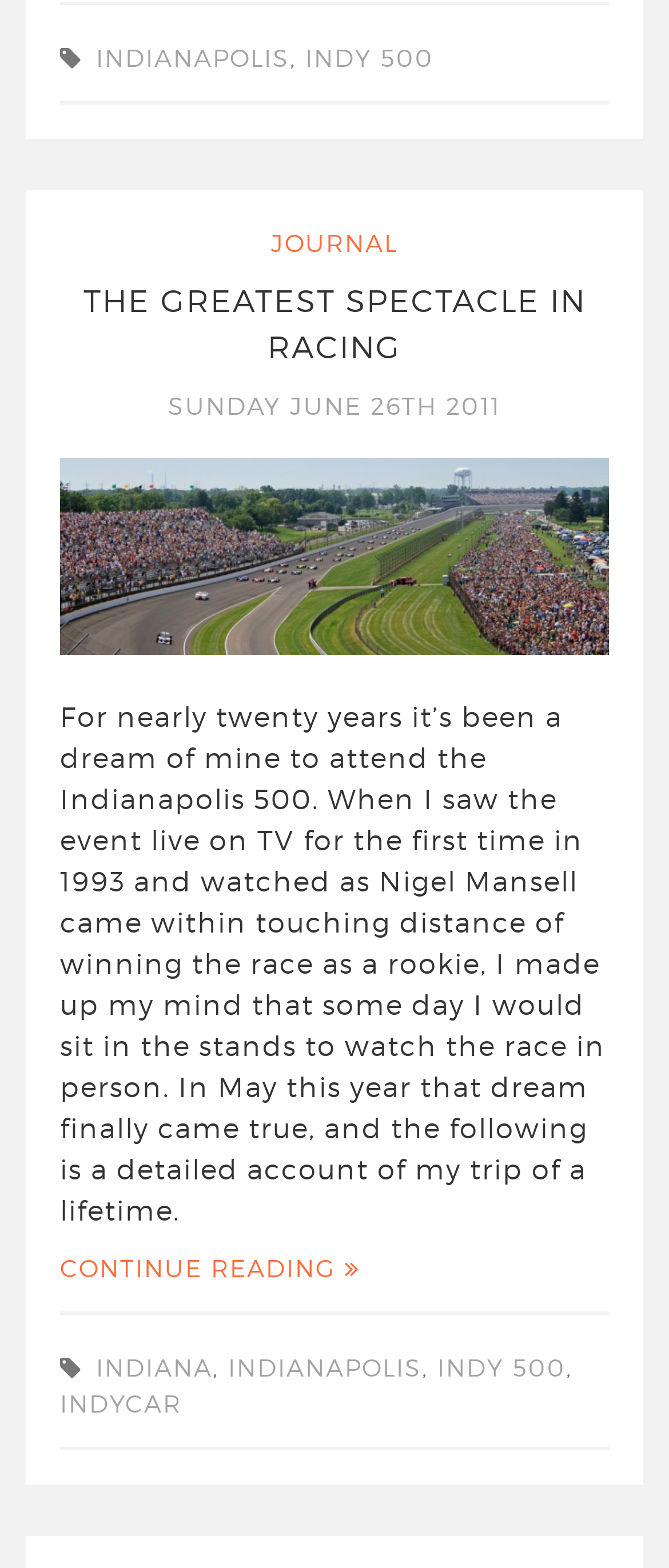Determine the bounding box coordinates of the UI element described below. Use the format (top-left x, top-left y, bottom-right x, bottom-right y) with floating point numbers between 0 and 1: Indy 500

[0.654, 0.862, 0.846, 0.881]